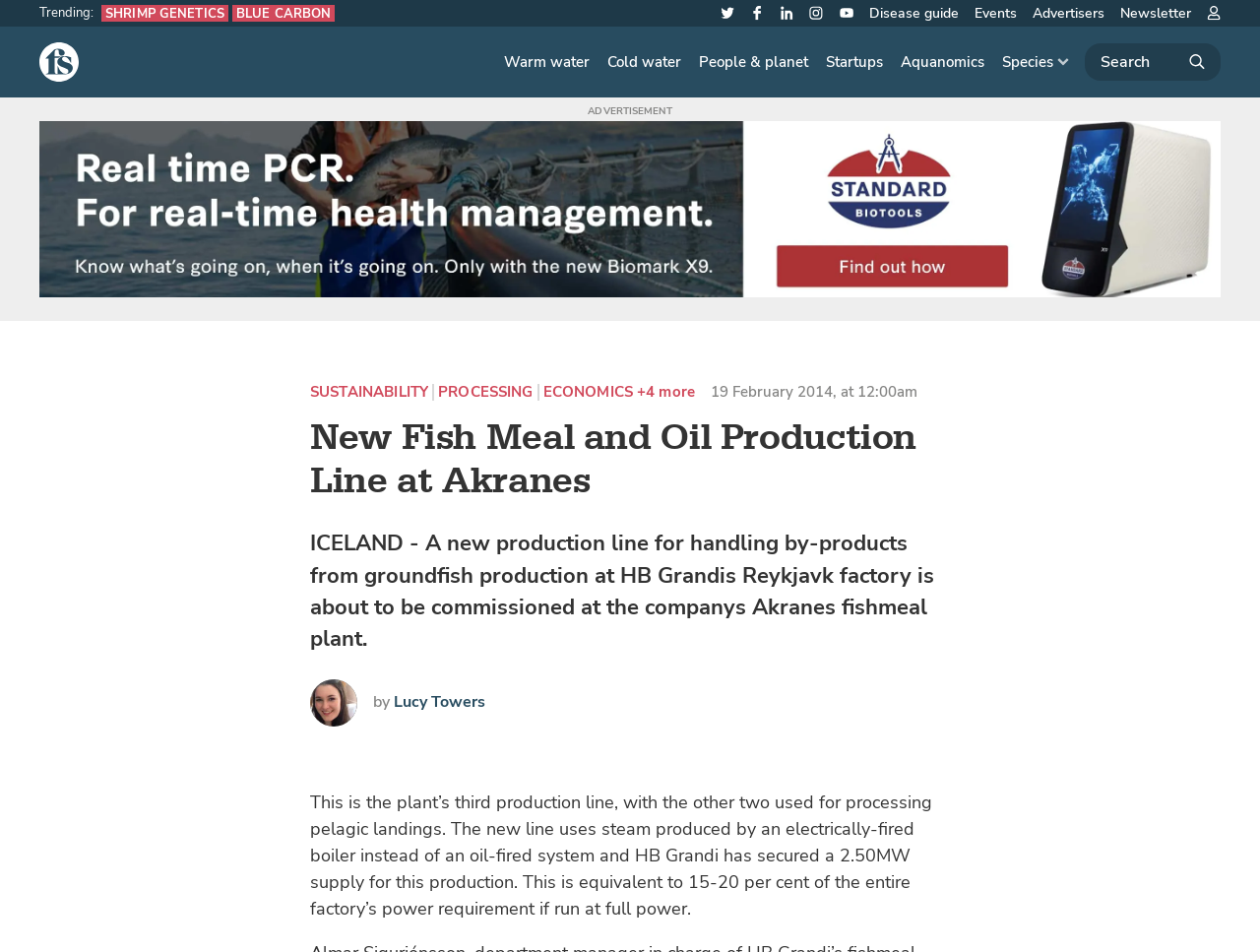Please analyze the image and provide a thorough answer to the question:
How many production lines does the plant have?

The article states that the new line is the plant's third production line, with the other two used for processing pelagic landings.